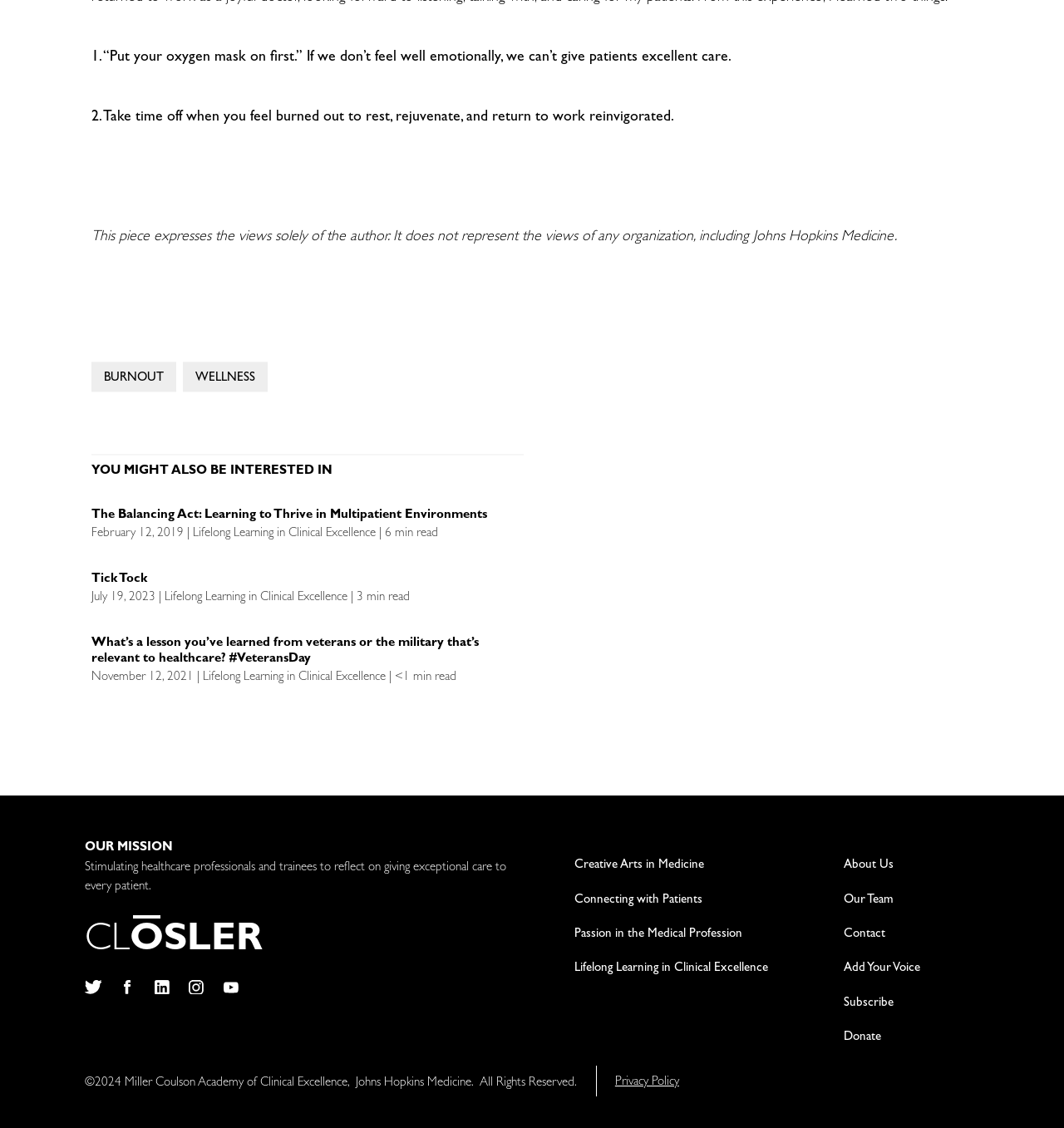Find the bounding box coordinates of the area that needs to be clicked in order to achieve the following instruction: "Read the article 'The Balancing Act: Learning to Thrive in Multipatient Environments'". The coordinates should be specified as four float numbers between 0 and 1, i.e., [left, top, right, bottom].

[0.086, 0.451, 0.492, 0.481]